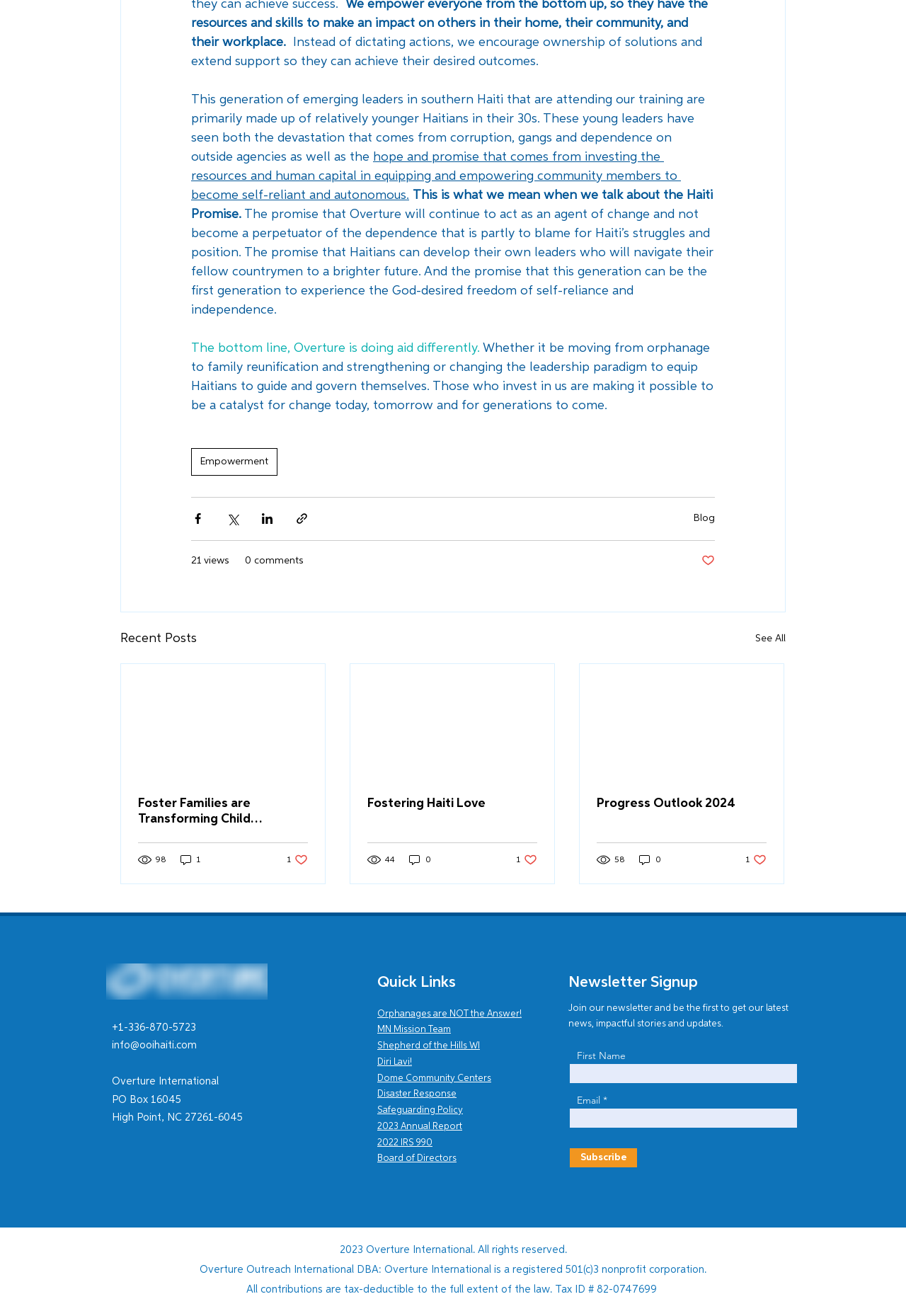Analyze the image and answer the question with as much detail as possible: 
What is the name of the organization?

The organization's name can be found at the bottom of the webpage, in the section with the organization's contact information and logo.